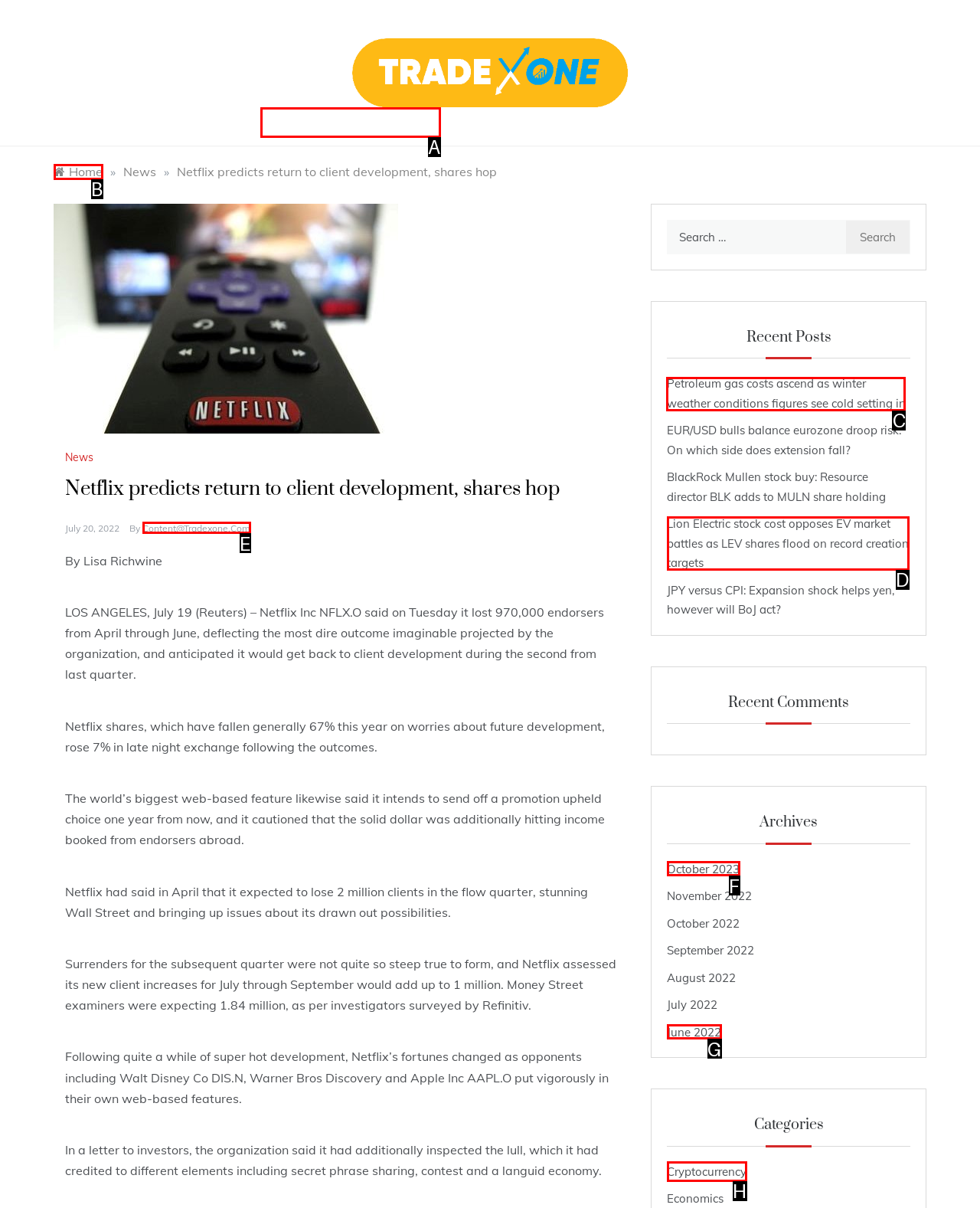Choose the letter of the option that needs to be clicked to perform the task: Click on the Petroleum gas costs ascend as winter weather conditions figures see cold setting in link. Answer with the letter.

C